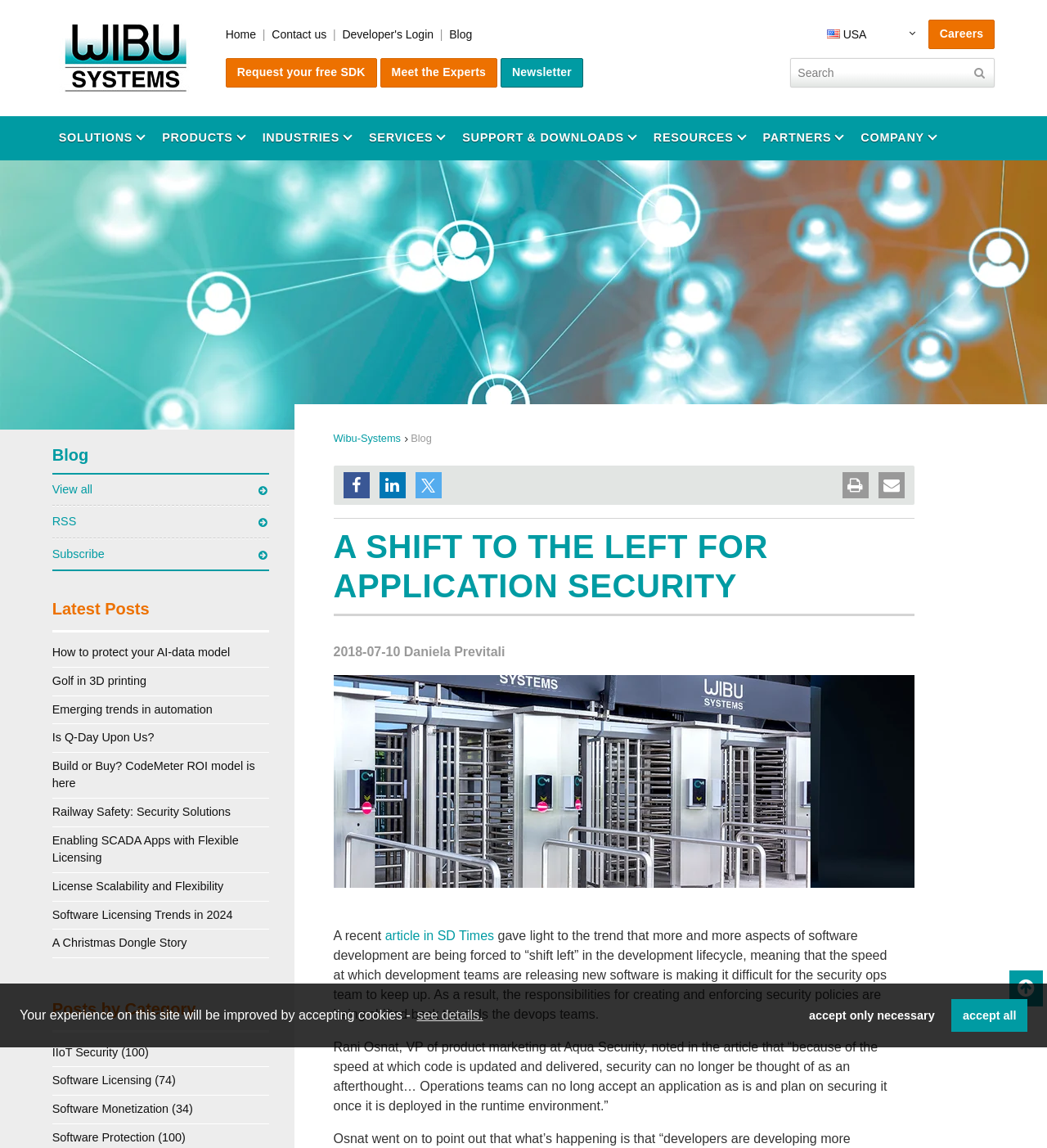What is the company name of the website?
Based on the visual, give a brief answer using one word or a short phrase.

Wibu-Systems